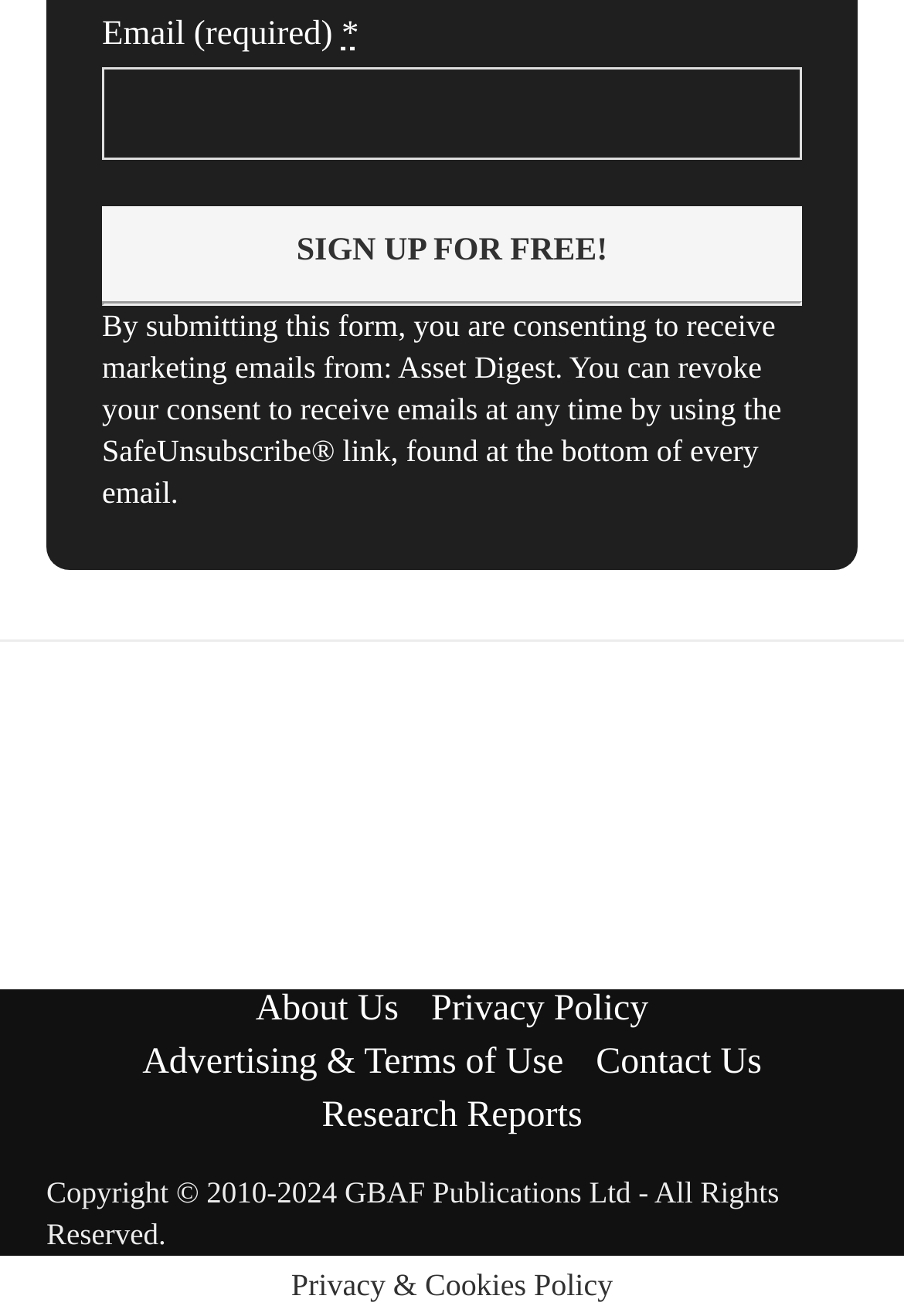What is the link at the bottom left of the page? Based on the screenshot, please respond with a single word or phrase.

About Us